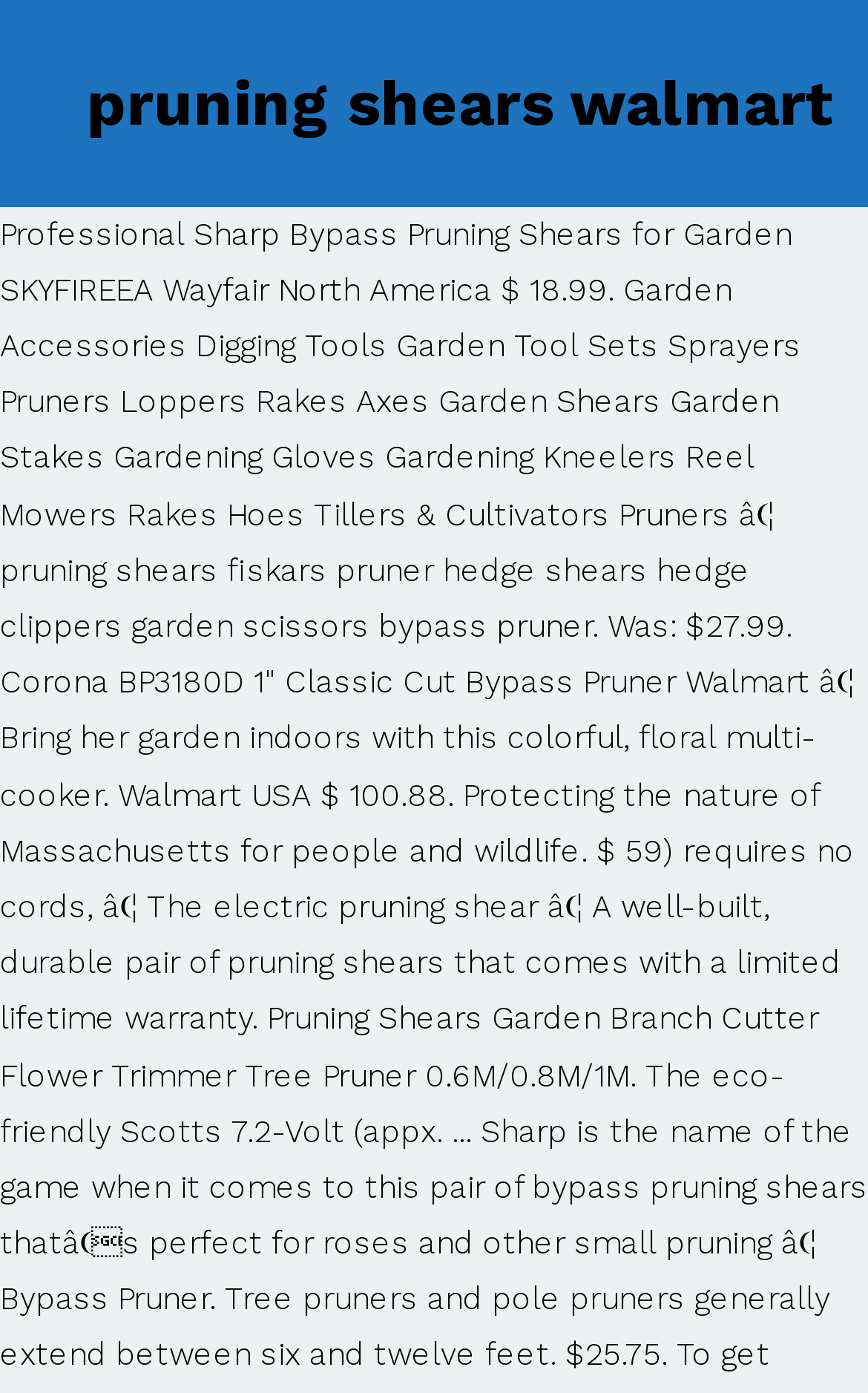Identify the webpage's primary heading and generate its text.

pruning shears walmart